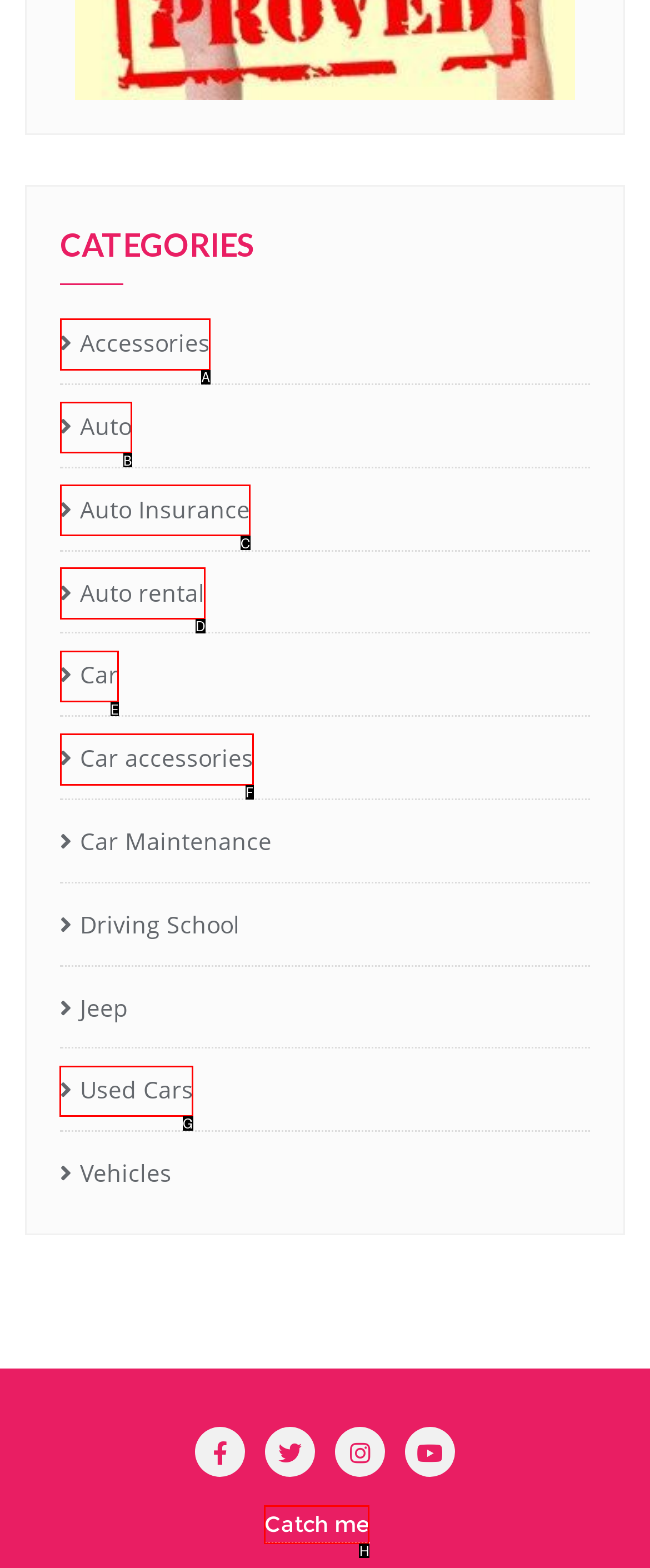To perform the task "View Used Cars", which UI element's letter should you select? Provide the letter directly.

G